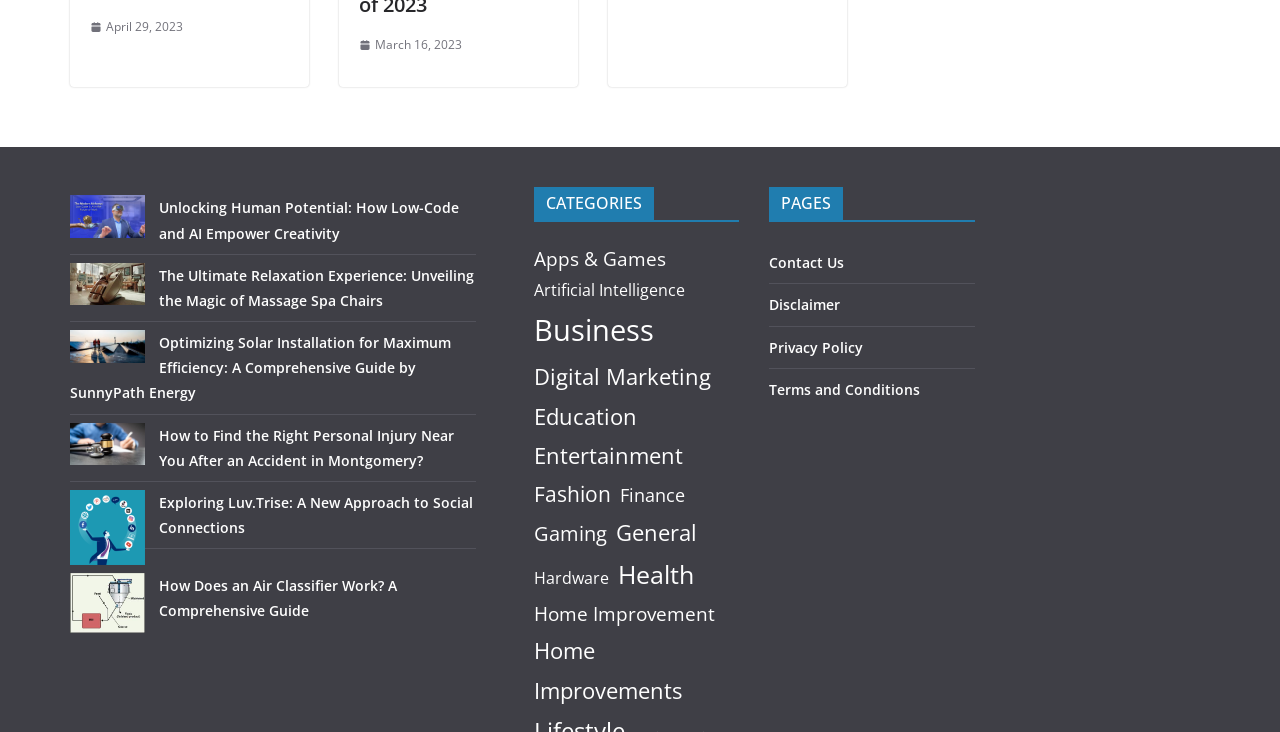Identify the bounding box coordinates for the UI element described as follows: Contact Us. Use the format (top-left x, top-left y, bottom-right x, bottom-right y) and ensure all values are floating point numbers between 0 and 1.

None